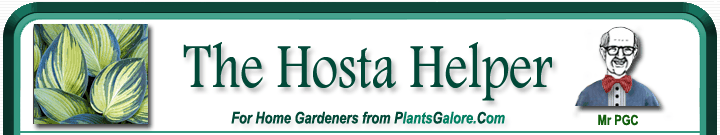What is the name of the illustrated character?
Based on the visual, give a brief answer using one word or a short phrase.

Mr. PGC